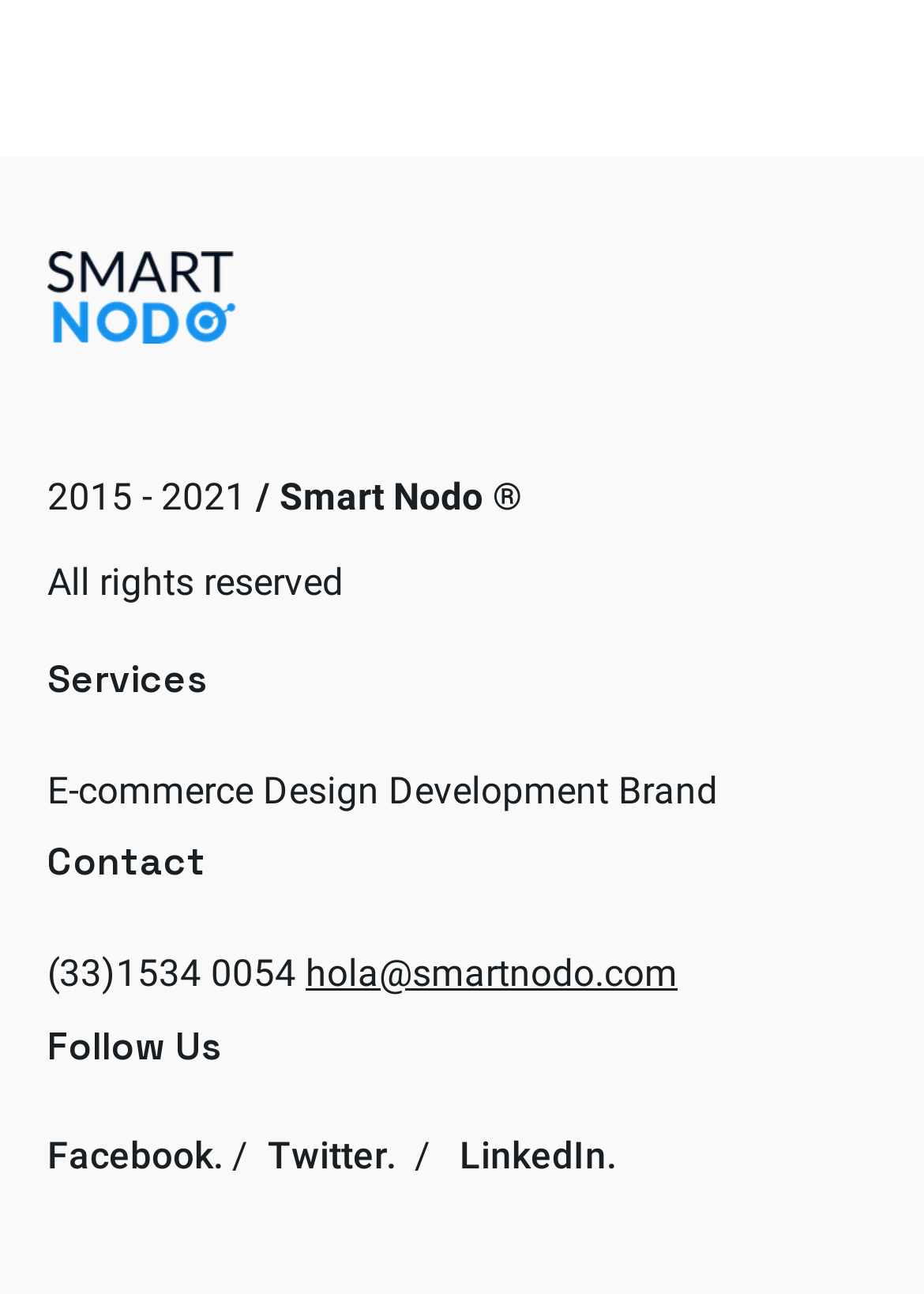Locate the bounding box coordinates of the element you need to click to accomplish the task described by this instruction: "Contact us through phone number".

[0.051, 0.734, 0.321, 0.769]